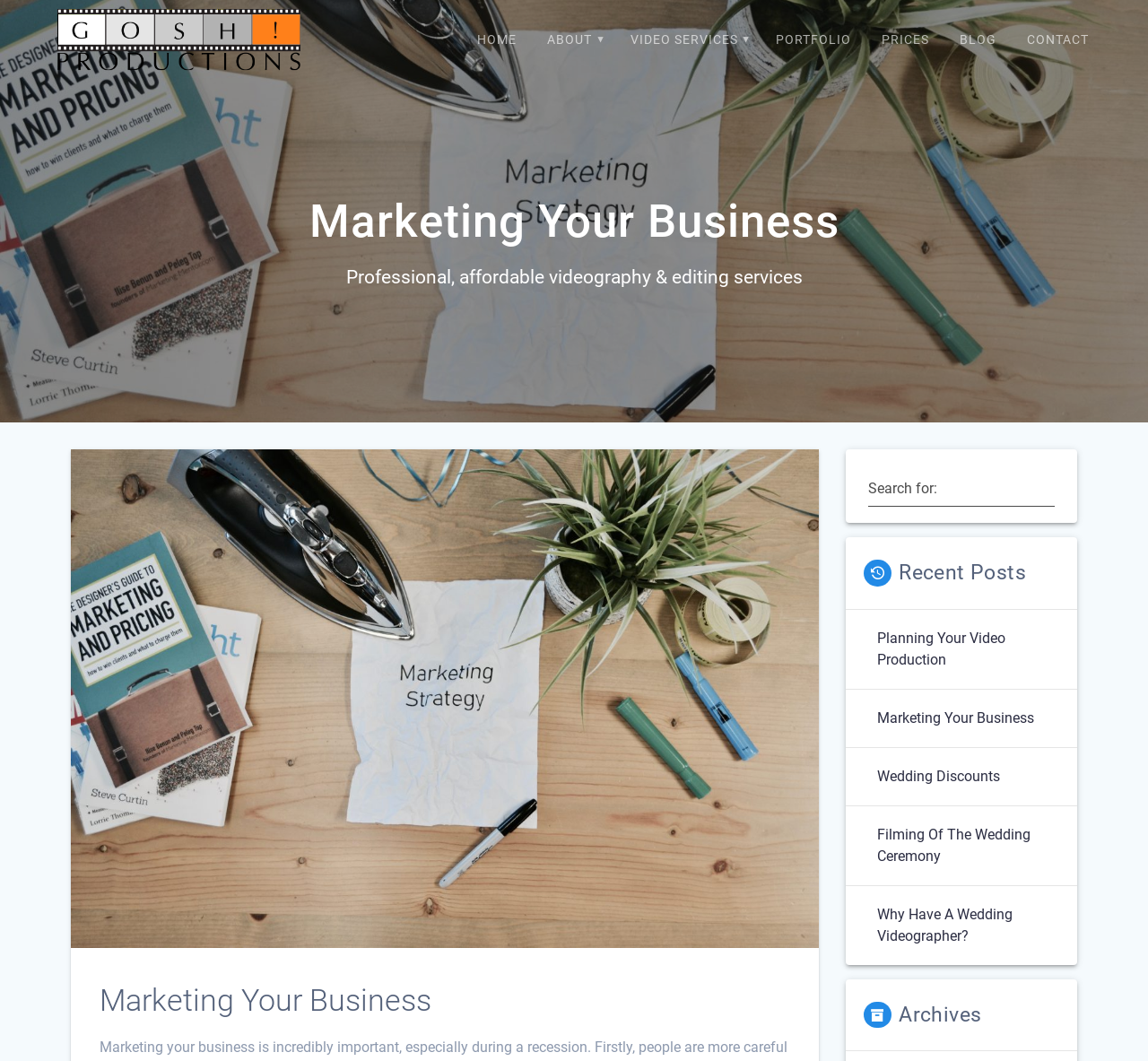Find the bounding box coordinates of the element to click in order to complete this instruction: "read about testimonials". The bounding box coordinates must be four float numbers between 0 and 1, denoted as [left, top, right, bottom].

[0.467, 0.065, 0.623, 0.11]